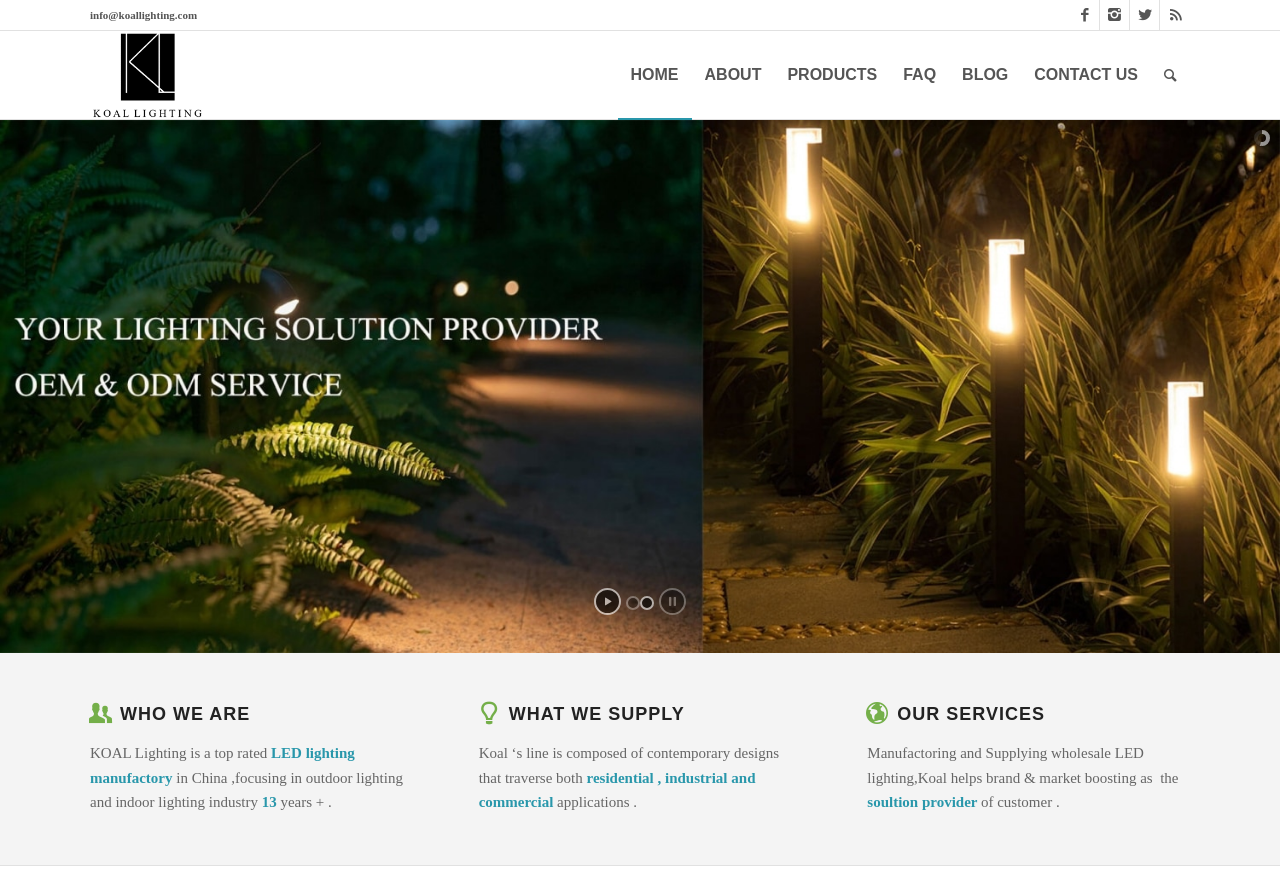Give the bounding box coordinates for the element described by: "ABOUT".

[0.54, 0.035, 0.605, 0.135]